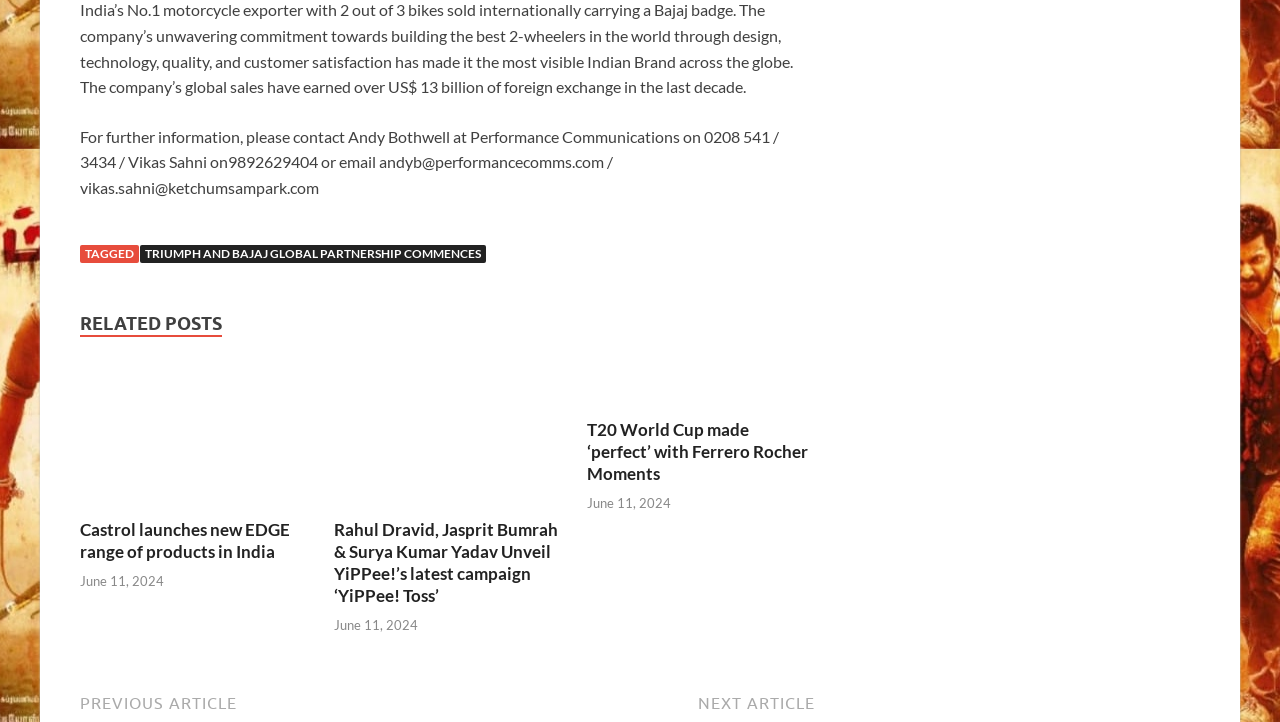Provide your answer to the question using just one word or phrase: What is the date of the post about YiPPee! Toss?

June 11, 2024